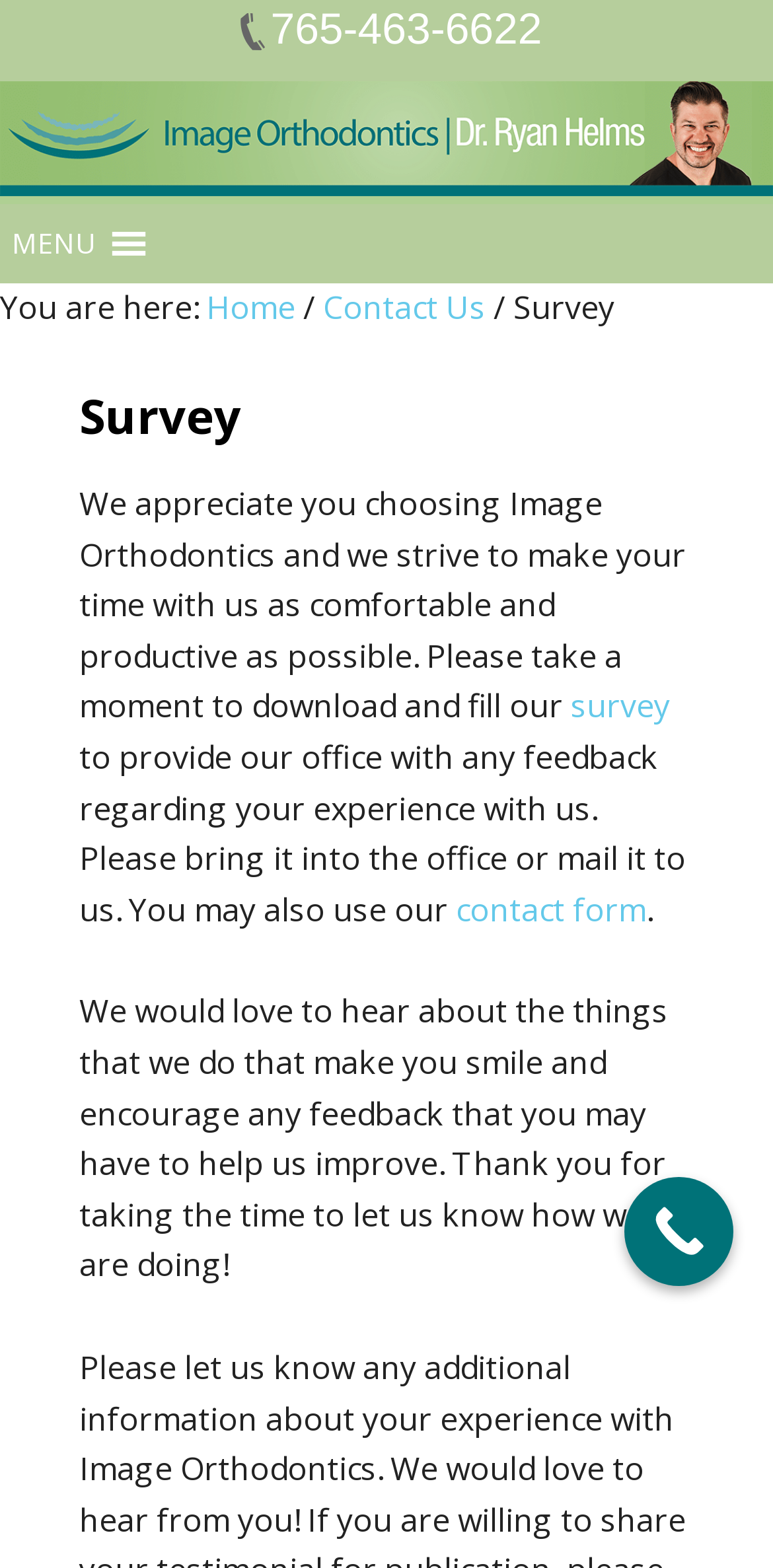Using the elements shown in the image, answer the question comprehensively: What is the logo of Image Orthodontics?

The logo of Image Orthodontics can be found at the top of the webpage, which is an image with the text 'Image Orthodontics logo'.